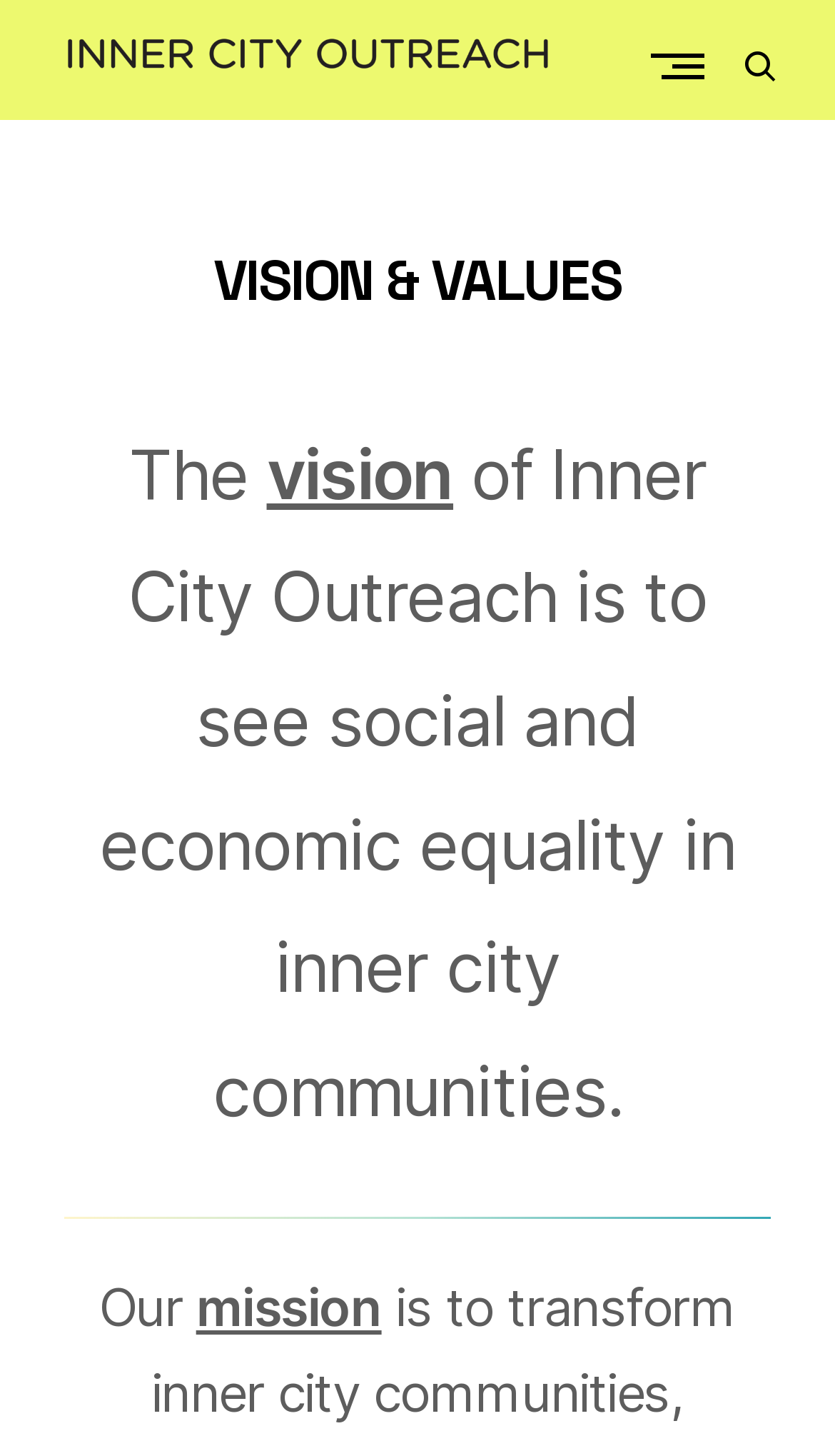Given the element description "Inner City Outreach", identify the bounding box of the corresponding UI element.

[0.074, 0.086, 0.124, 0.744]